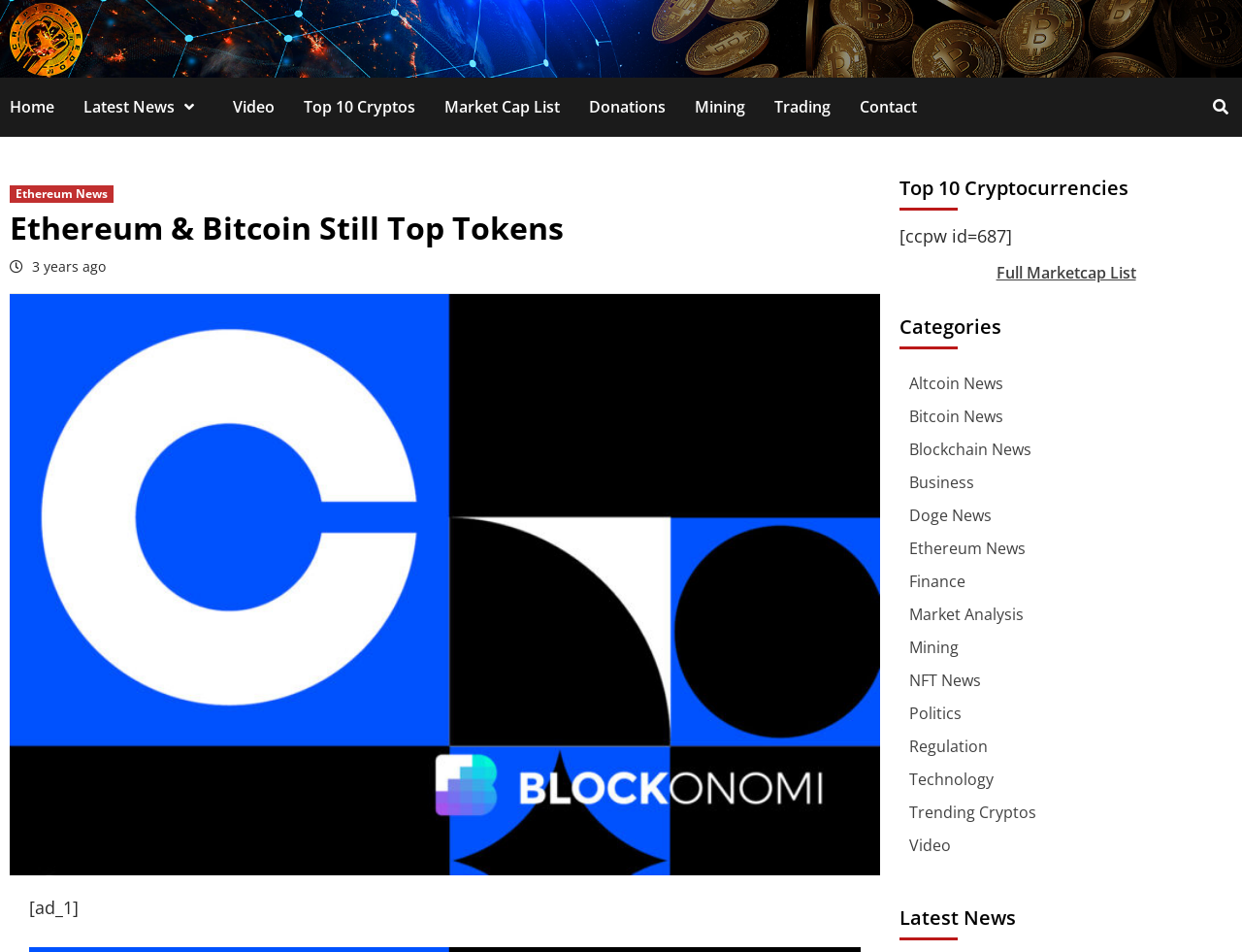Determine the bounding box coordinates of the region I should click to achieve the following instruction: "Click on the Home link". Ensure the bounding box coordinates are four float numbers between 0 and 1, i.e., [left, top, right, bottom].

[0.008, 0.082, 0.067, 0.144]